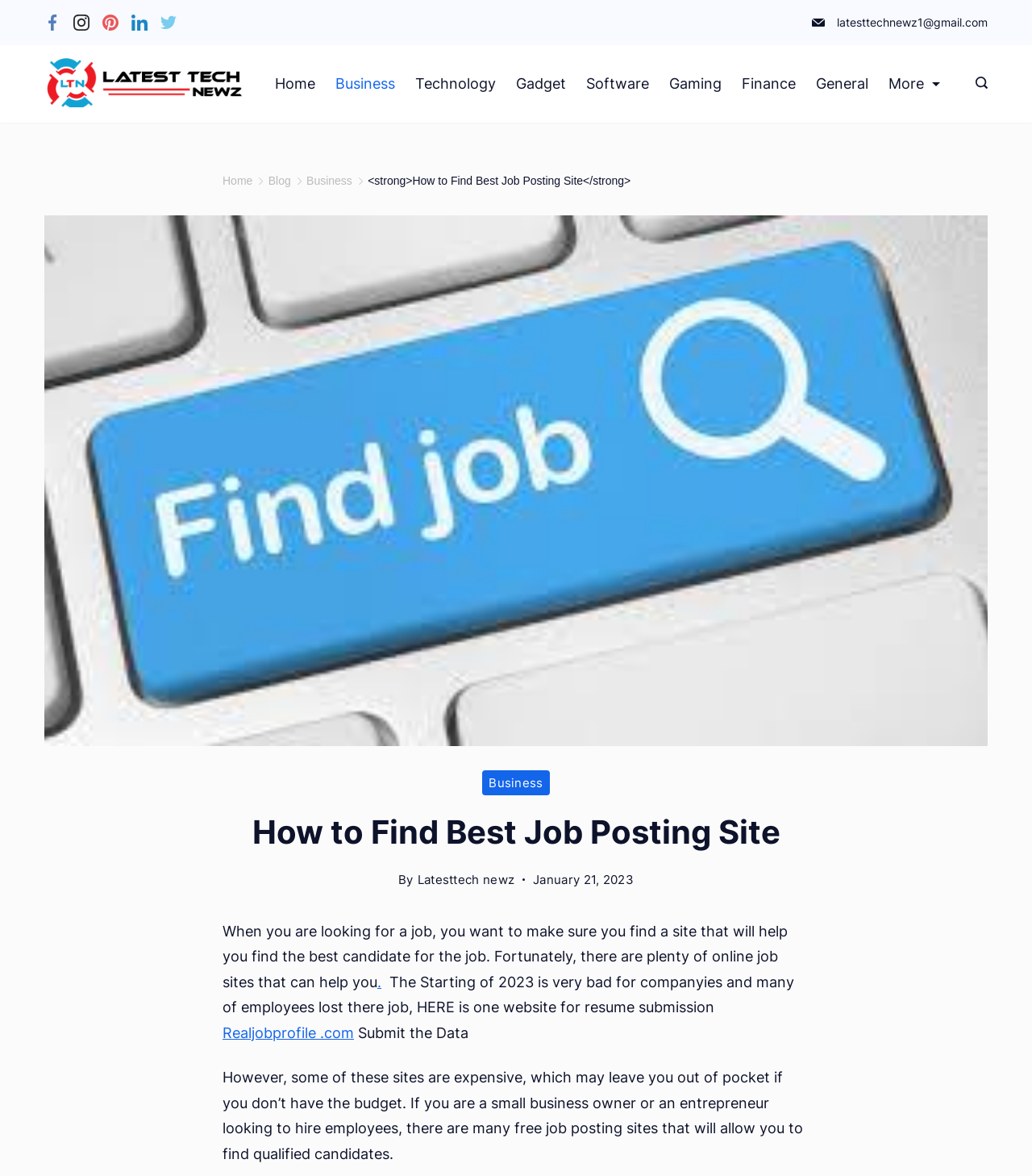Please specify the bounding box coordinates for the clickable region that will help you carry out the instruction: "Submit a resume to Realjobprofile.com".

[0.216, 0.871, 0.343, 0.885]